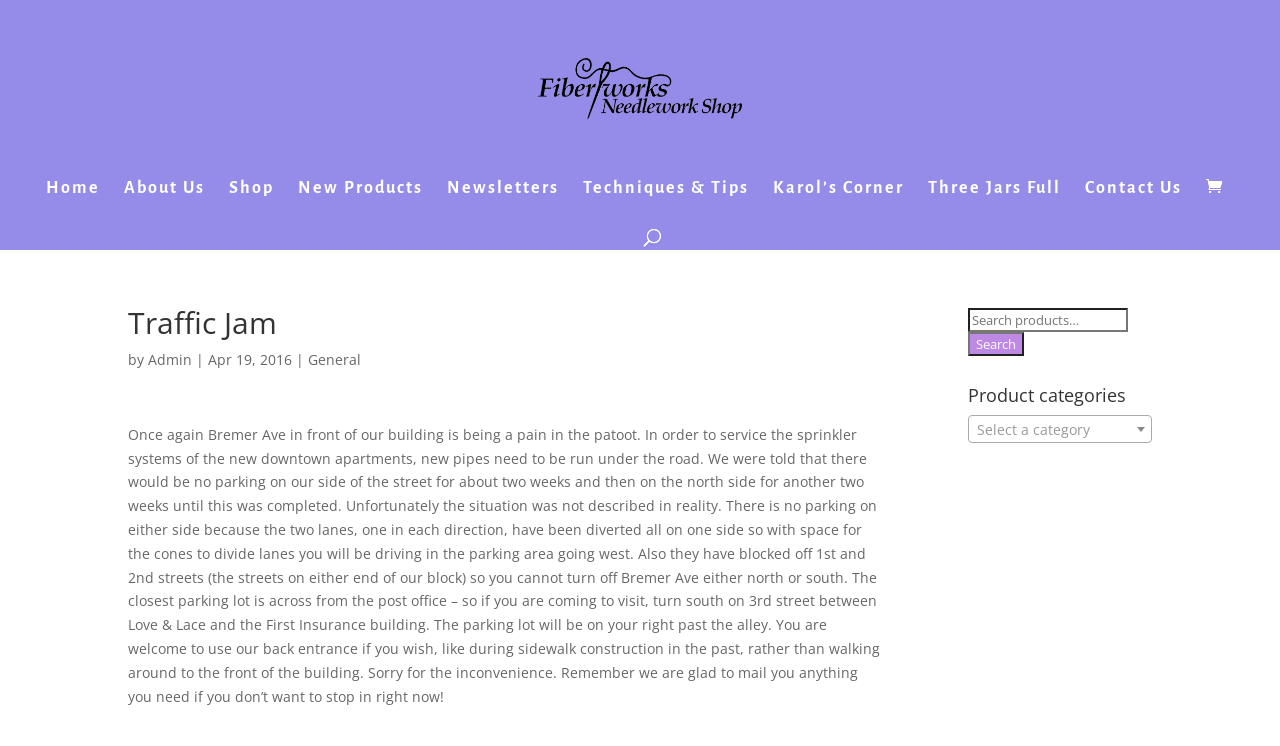Locate the UI element described by About Us and provide its bounding box coordinates. Use the format (top-left x, top-left y, bottom-right x, bottom-right y) with all values as floating point numbers between 0 and 1.

[0.097, 0.243, 0.16, 0.304]